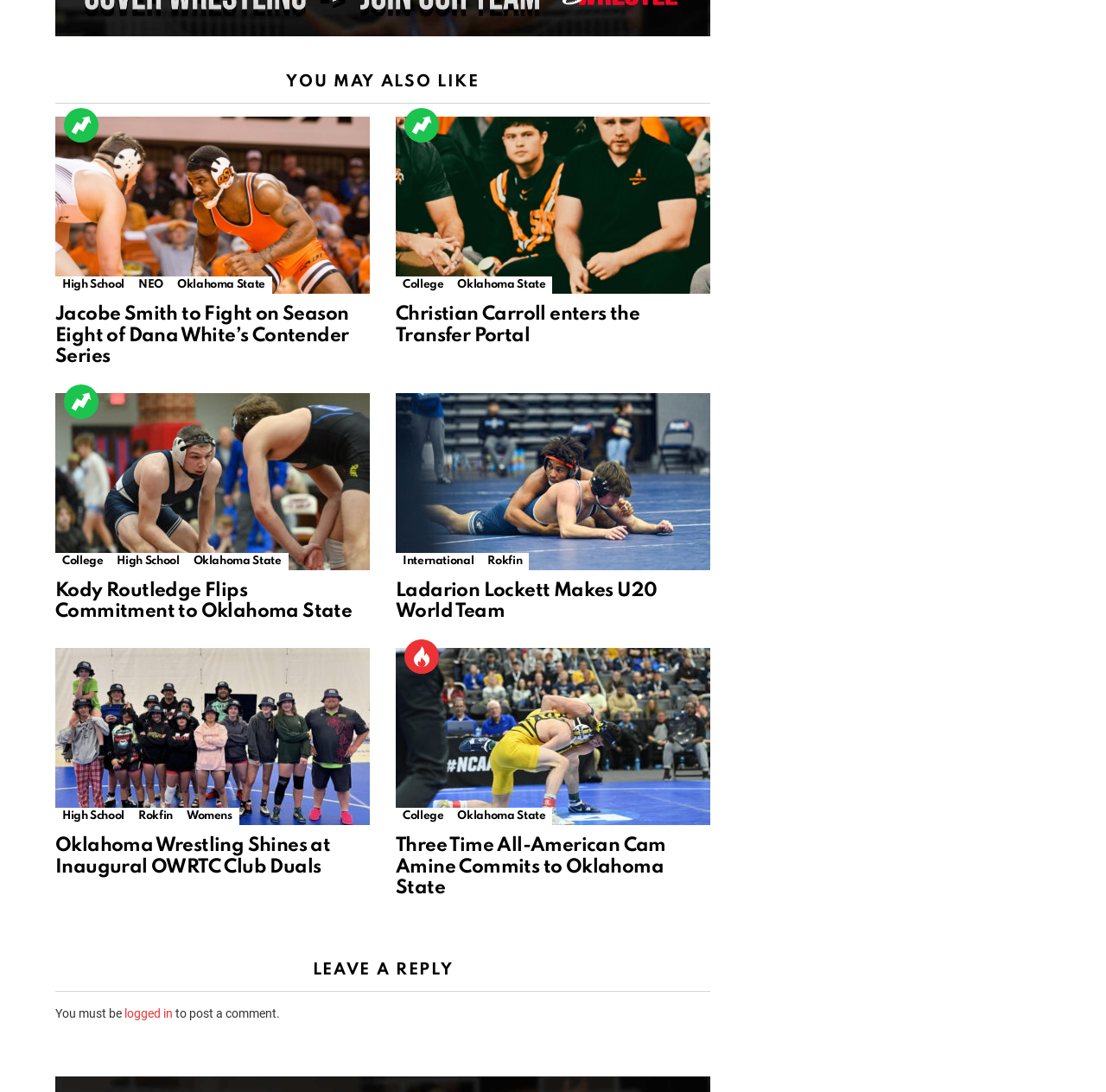Find the bounding box coordinates of the element to click in order to complete the given instruction: "Search for something."

None